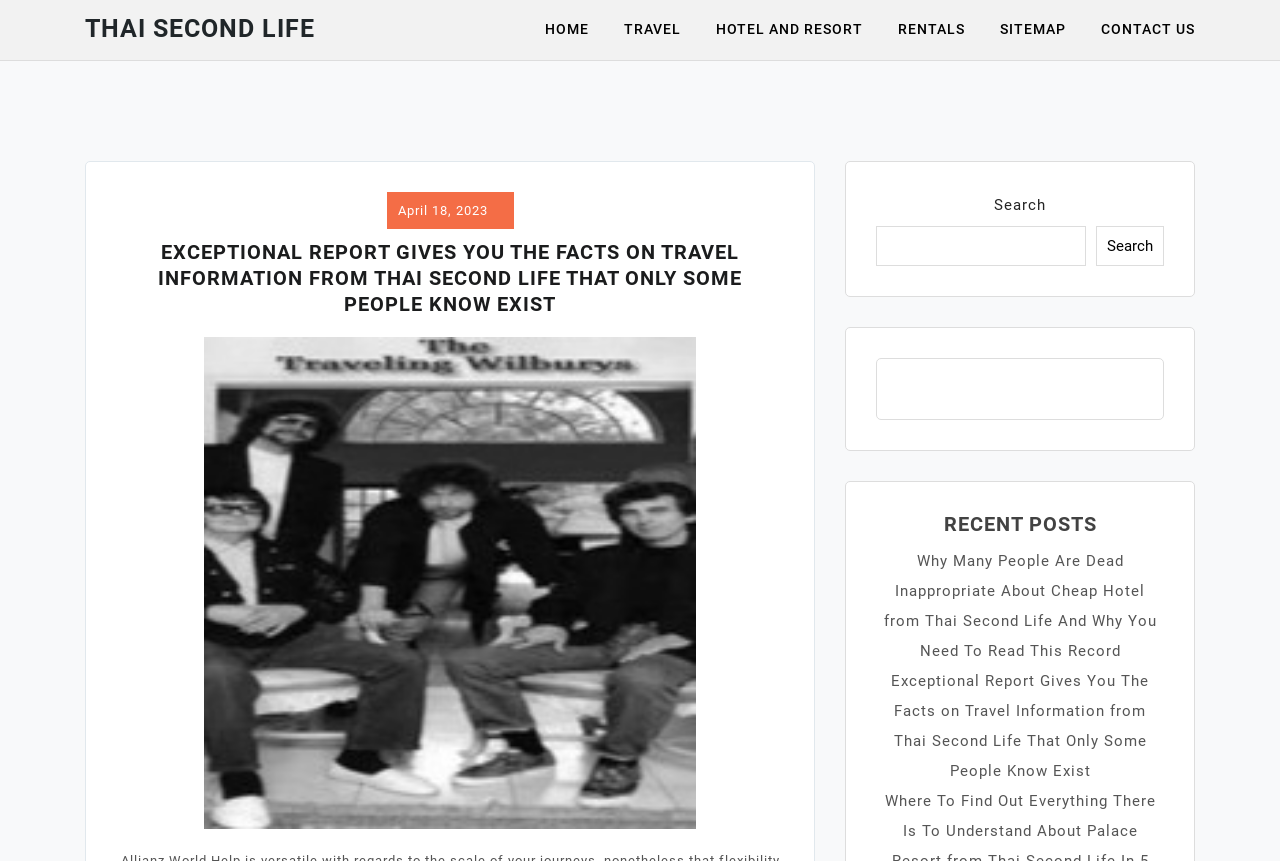Answer the following inquiry with a single word or phrase:
What is the topic of the webpage?

Travel Information from Thai Second Life